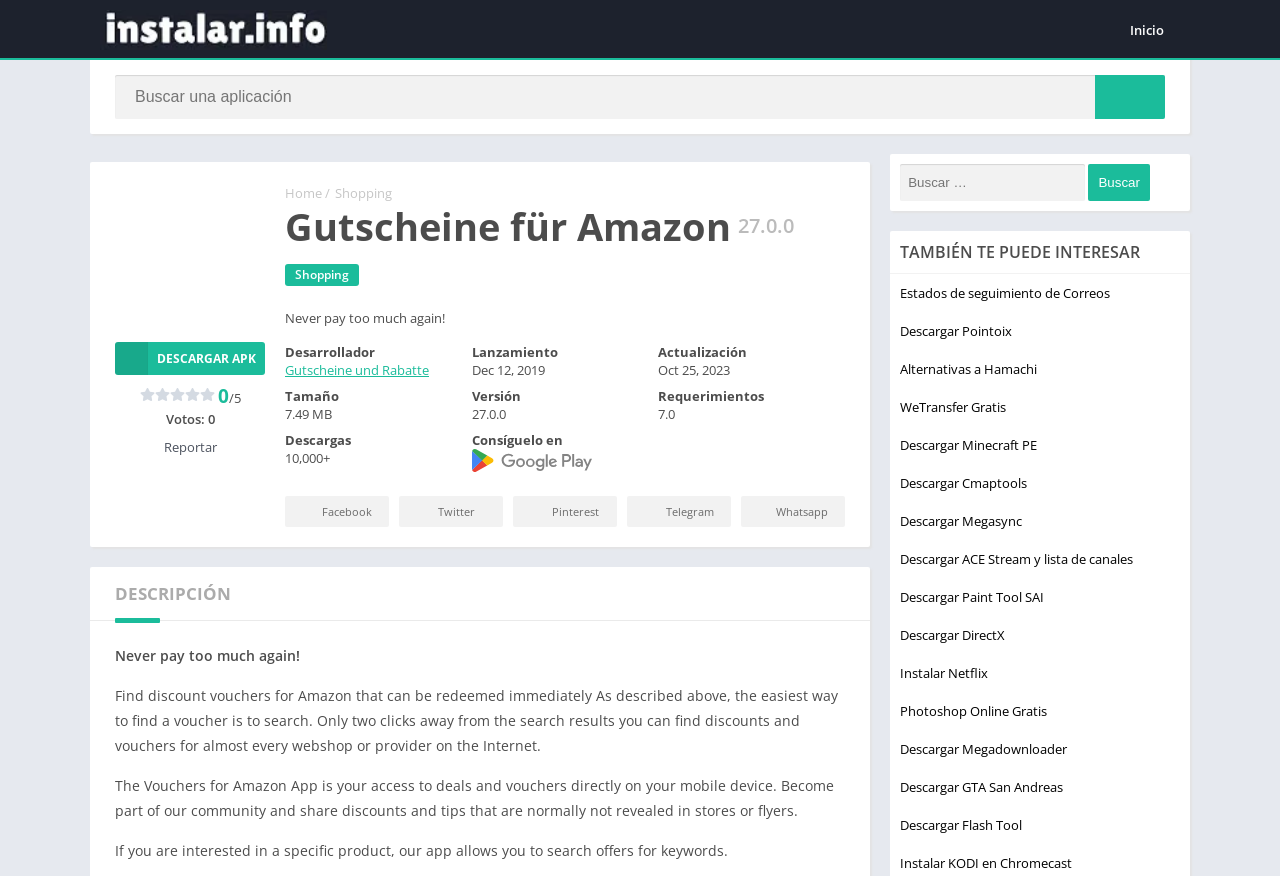Please specify the bounding box coordinates of the clickable section necessary to execute the following command: "Visit the home page".

None